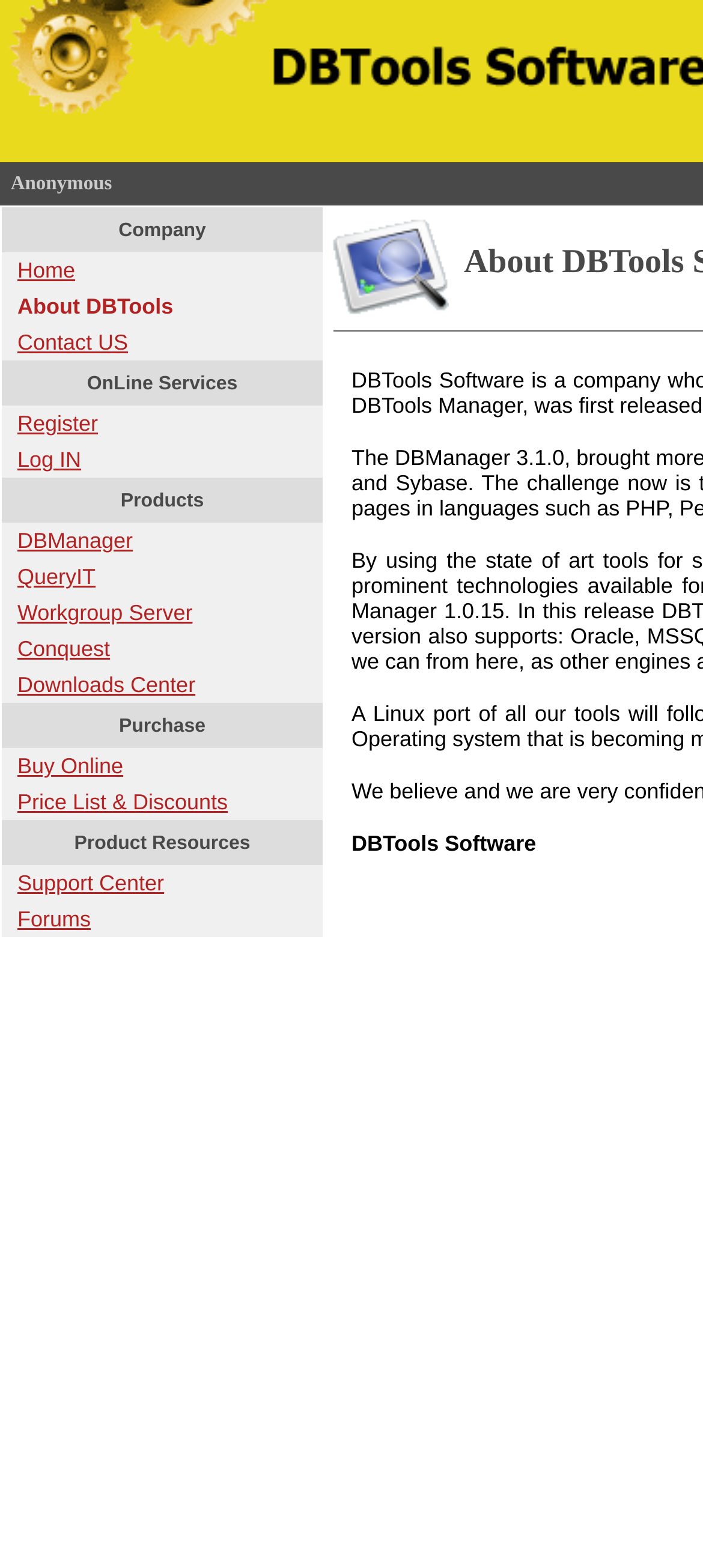Extract the bounding box coordinates for the HTML element that matches this description: "Price List & Discounts". The coordinates should be four float numbers between 0 and 1, i.e., [left, top, right, bottom].

[0.025, 0.503, 0.324, 0.52]